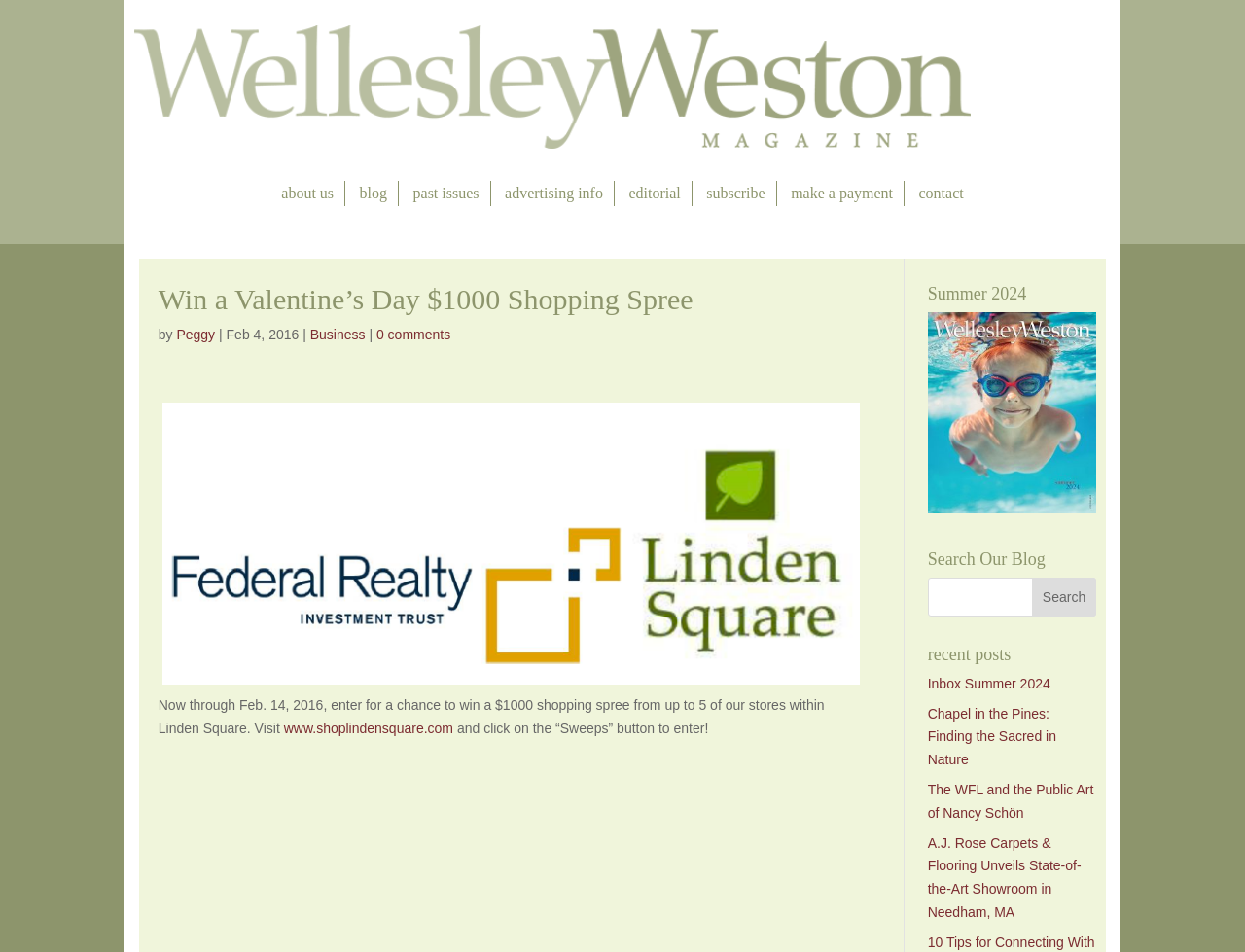Please respond to the question with a concise word or phrase:
What is the name of the magazine?

Wellesley Weston Magazine